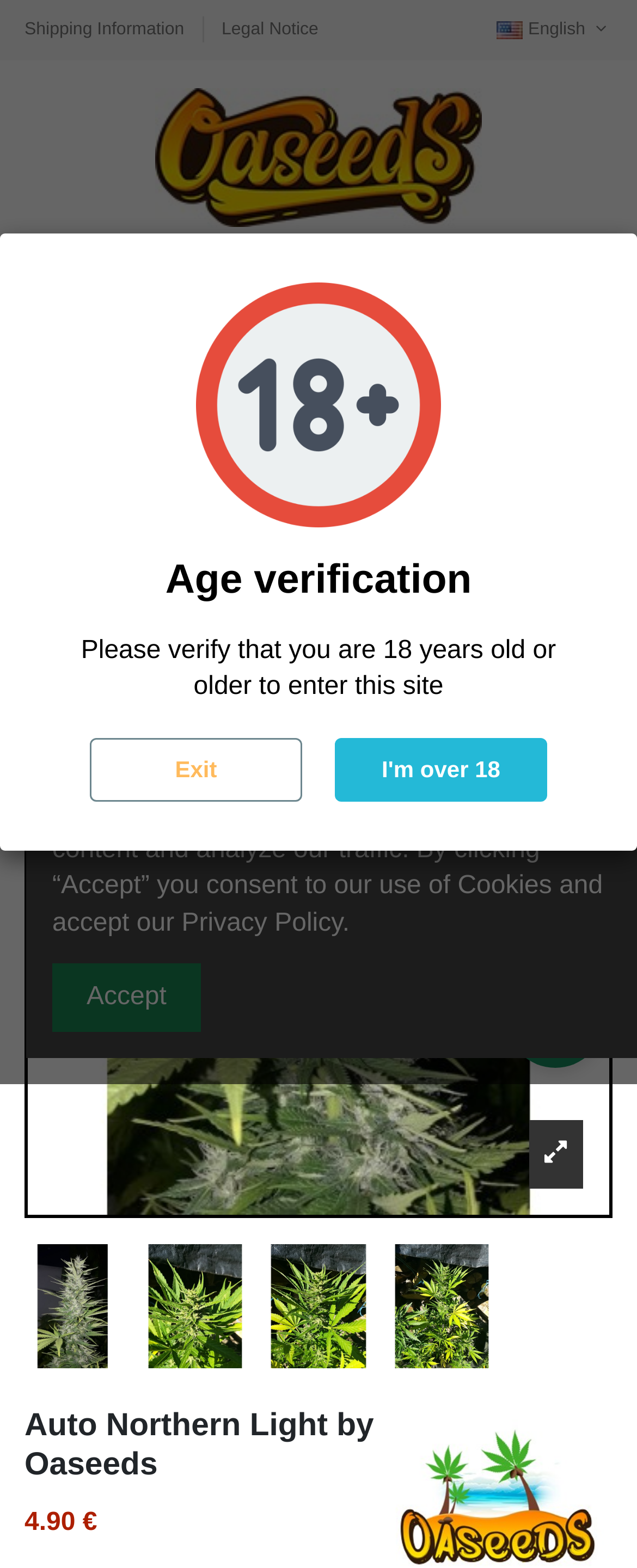Please determine the bounding box of the UI element that matches this description: alt="Oaseeds". The coordinates should be given as (top-left x, top-left y, bottom-right x, bottom-right y), with all values between 0 and 1.

[0.244, 0.057, 0.756, 0.145]